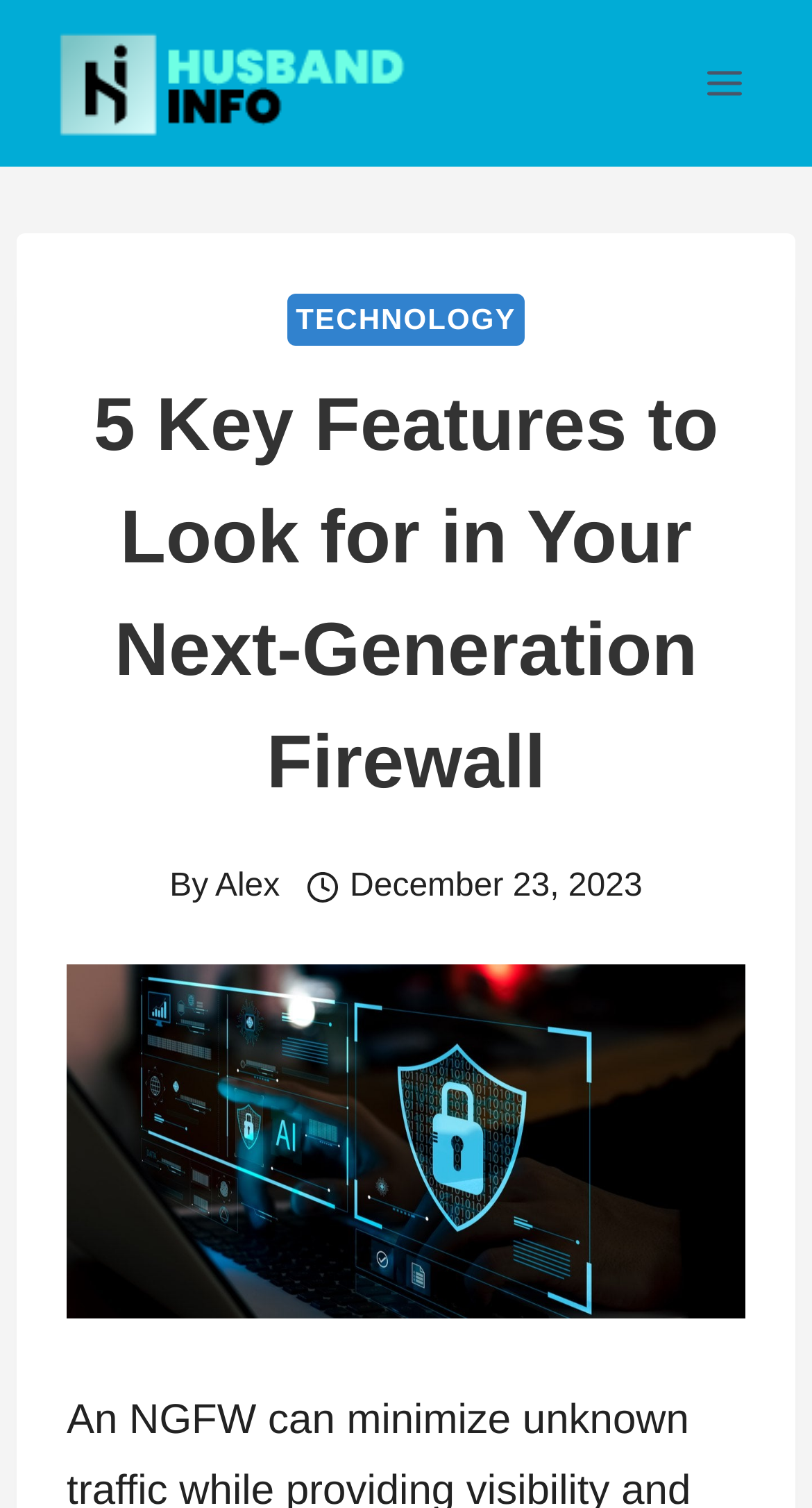Refer to the image and offer a detailed explanation in response to the question: What is the format of the article?

The format of the article can be inferred by looking at the structure of the webpage, which includes a heading, author, date, and content, indicating that the article is a blog post.